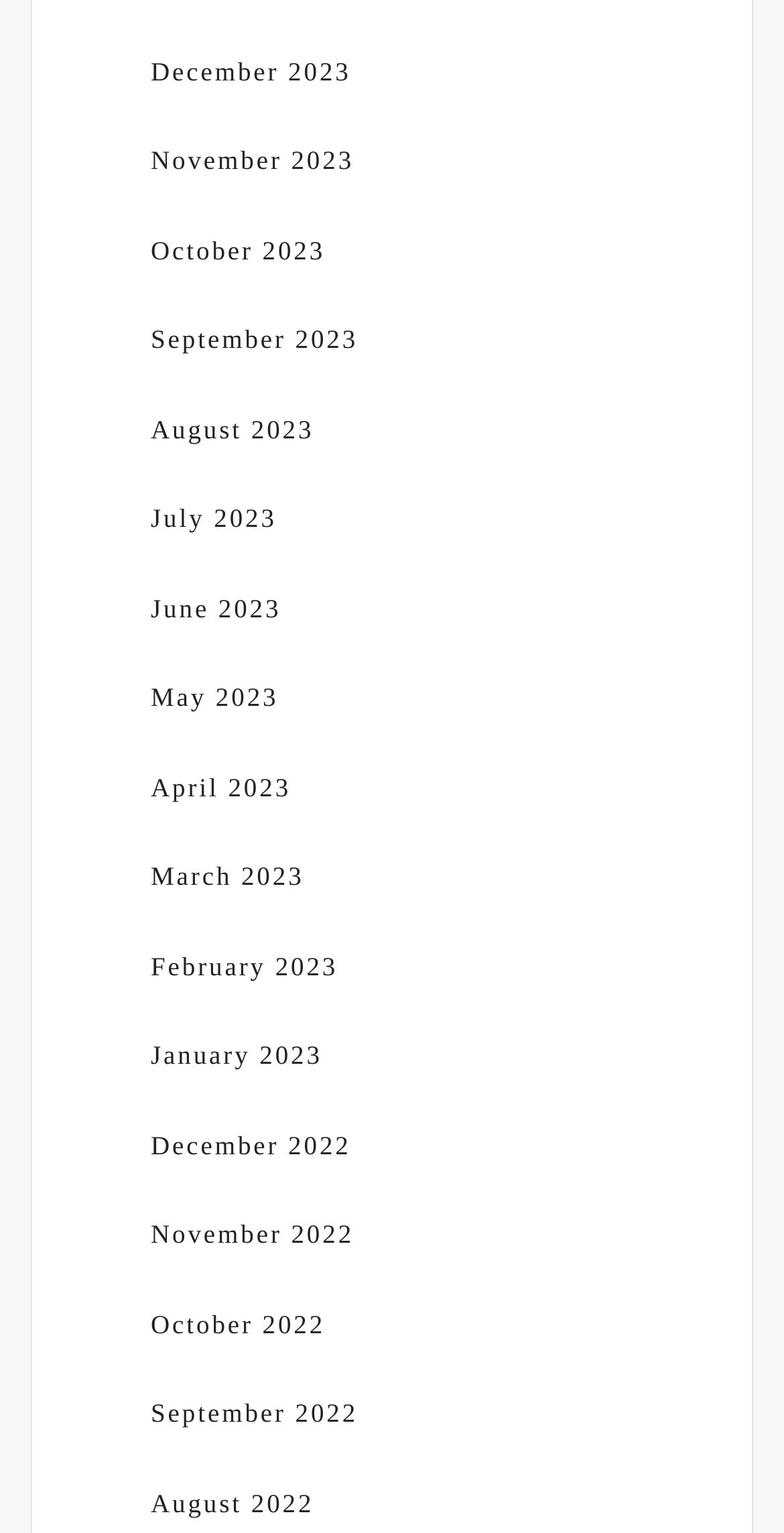What is the earliest month listed?
Please provide a comprehensive answer to the question based on the webpage screenshot.

I looked at the list of links and found that the earliest month listed is December 2022, which is the 12th link from the top.